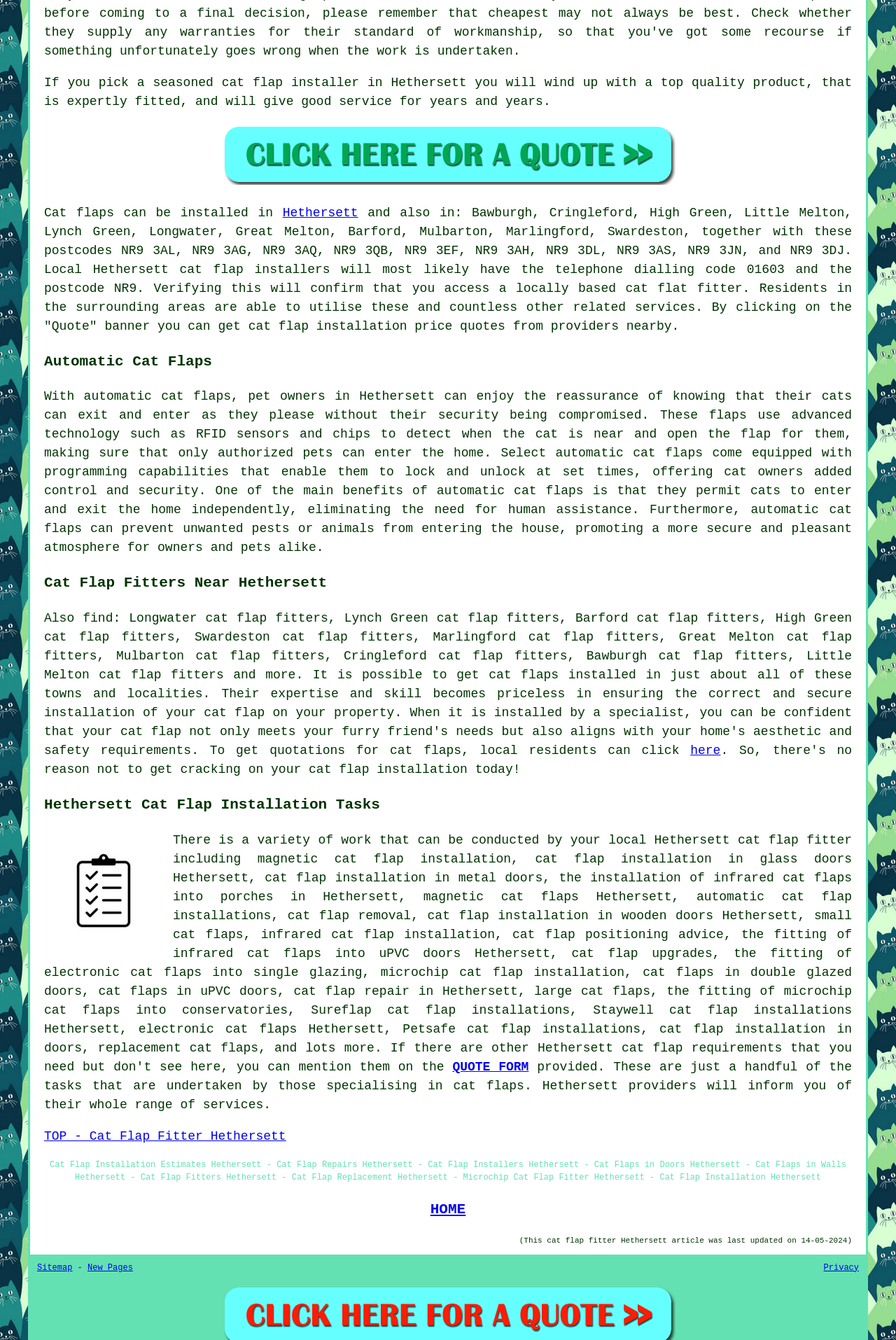Please identify the bounding box coordinates of the element I should click to complete this instruction: 'Get a quote for cat flap installation'. The coordinates should be given as four float numbers between 0 and 1, like this: [left, top, right, bottom].

[0.505, 0.791, 0.59, 0.801]